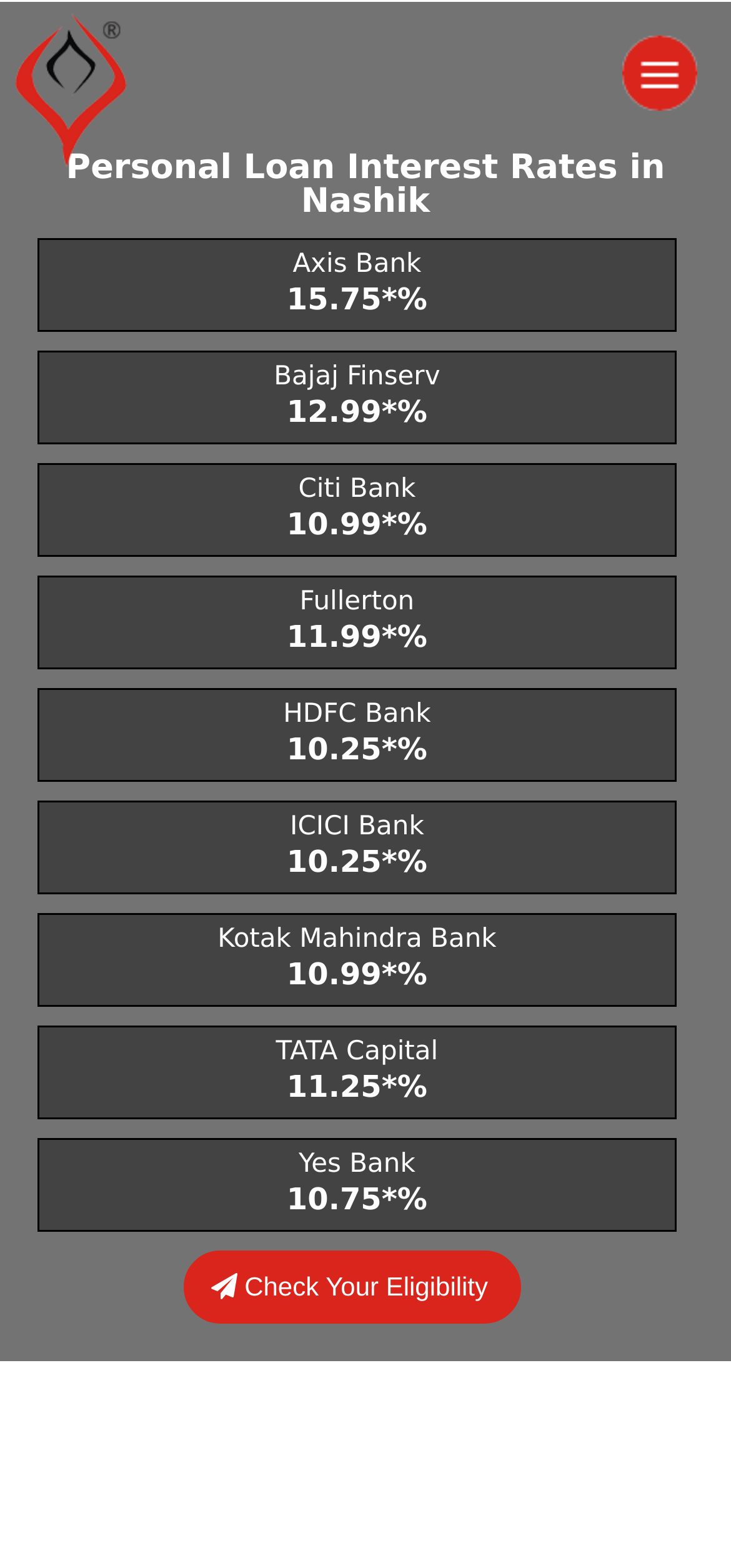Describe all visible elements and their arrangement on the webpage.

This webpage appears to be a loan comparison platform, specifically focused on Nashik, India. At the top-left corner, there is a logo of ApnaLoanBazaar, which is also a clickable button. On the top-right corner, there is another instance of the same logo, which is also a clickable button.

Below the top section, there is a heading that reads "Personal Loan Interest Rates in Nashik". Underneath this heading, there are several links to different banks, including Axis Bank, Bajaj Finserv, Citi Bank, Fullerton, HDFC Bank, ICICI Bank, Kotak Mahindra Bank, TATA Capital, and Yes Bank. Each link displays the interest rate offered by the respective bank, ranging from 10.25% to 15.75%. The bank names are also displayed as headings next to their corresponding interest rates.

In the lower-middle section of the page, there is a button that says "Check Your Eligibility", accompanied by a right-facing arrow icon. This button is likely a call-to-action for users to check their eligibility for a loan.

Overall, the webpage appears to be a comparison tool for personal loan interest rates from various banks in Nashik, India, with a prominent call-to-action to check eligibility.